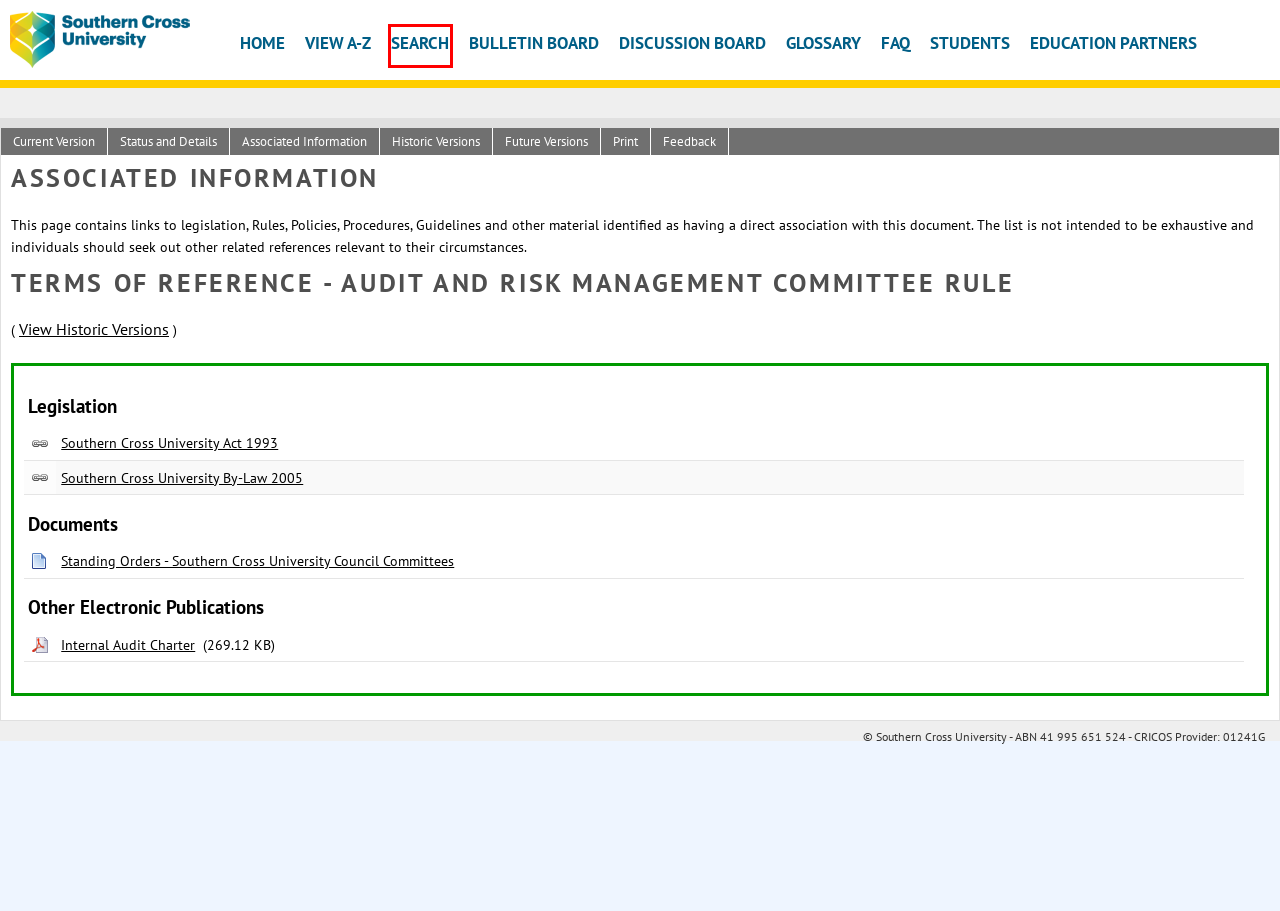With the provided screenshot showing a webpage and a red bounding box, determine which webpage description best fits the new page that appears after clicking the element inside the red box. Here are the options:
A. View Historic / Document / Policy Library
B. Discussion Board / Policy Library
C. Status and Details / Document / Policy Library
D. Feedback / Document / Policy Library
E. View A-Z / Policy Library
F. Home / Policy Library
G. Education Partners / Policy Library
H. Search / Policy Library

H